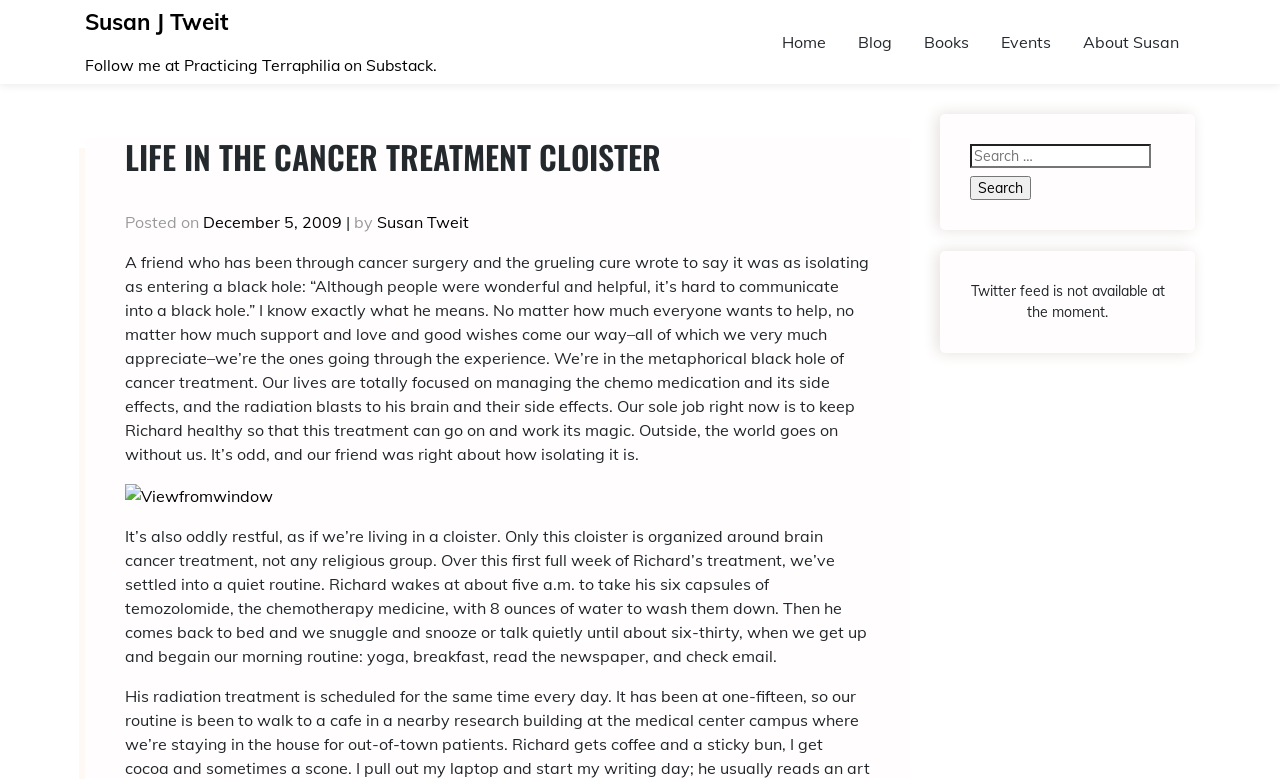Carefully examine the image and provide an in-depth answer to the question: What is the purpose of the search box?

The purpose of the search box can be inferred from the text 'Search for:' which indicates that the search box is used to search the website for specific content.